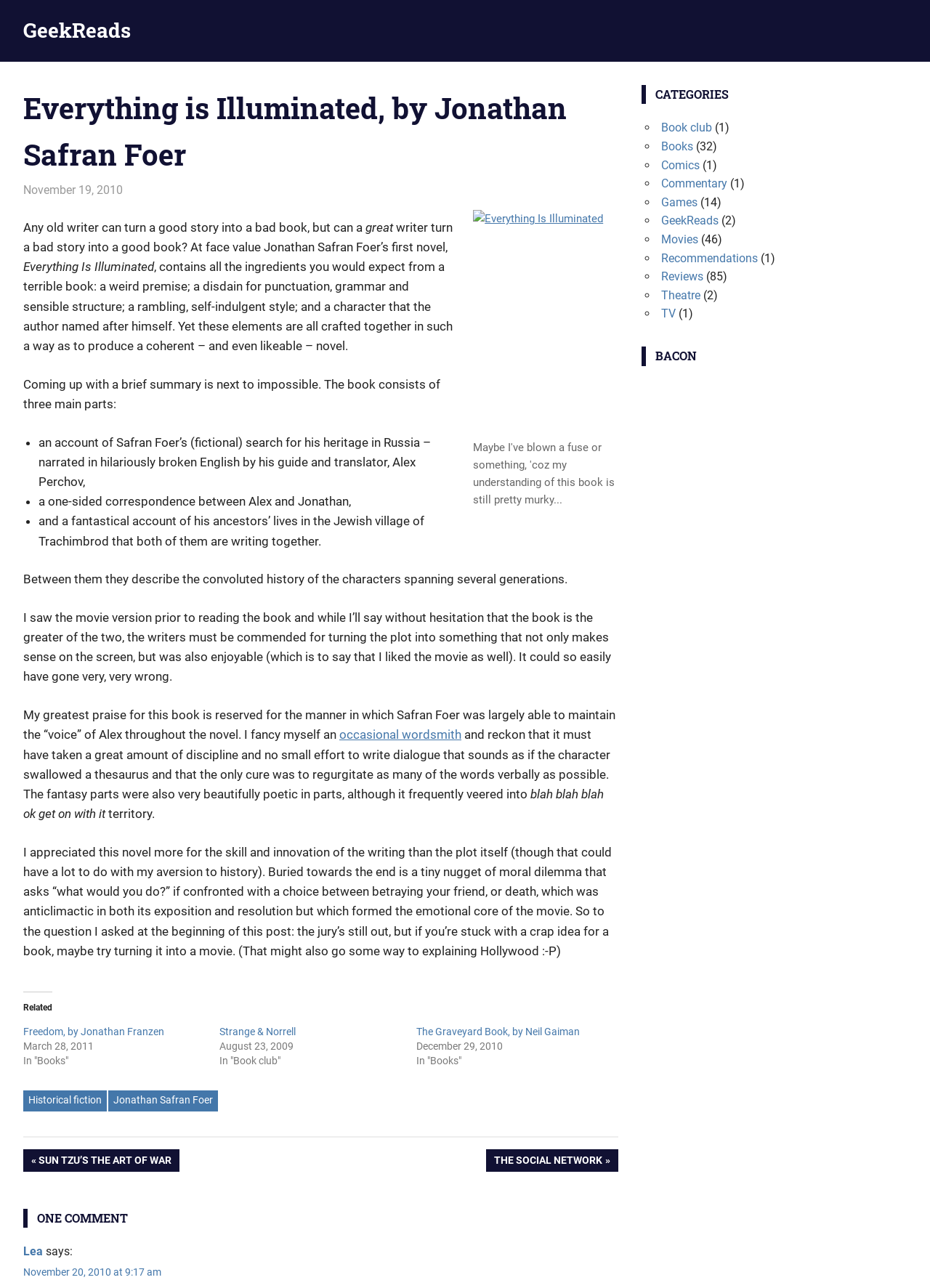Give an extensive and precise description of the webpage.

This webpage is a book review of "Everything is Illuminated" by Jonathan Safran Foer. At the top, there is a header with the title of the book and the website's name, "GeekReads". Below the header, there is an article section that takes up most of the page. The article starts with a heading that displays the title of the book again, followed by a link to the publication date and the author's name.

The main content of the article is a review of the book, which is divided into several paragraphs. The review discusses the book's unique writing style, its ability to balance different narrative threads, and the author's skill in maintaining a consistent voice throughout the novel. The reviewer also mentions that they saw the movie adaptation before reading the book and appreciated the book more for its writing than the plot itself.

To the right of the article, there is a complementary section that lists categories, including "Book club", "Books", "Comics", "Commentary", "Games", and "GeekReads", each with a corresponding number of posts.

At the bottom of the page, there is a footer section that lists related posts, including "Freedom" by Jonathan Franzen, "Strange & Norrell", and "The Graveyard Book" by Neil Gaiman, each with a link to the post and the publication date. There is also a post navigation section that allows users to navigate to the previous or next post.

Finally, there is a comment section at the very bottom of the page, which displays one comment from a user named Lea, along with the date and time of the comment.